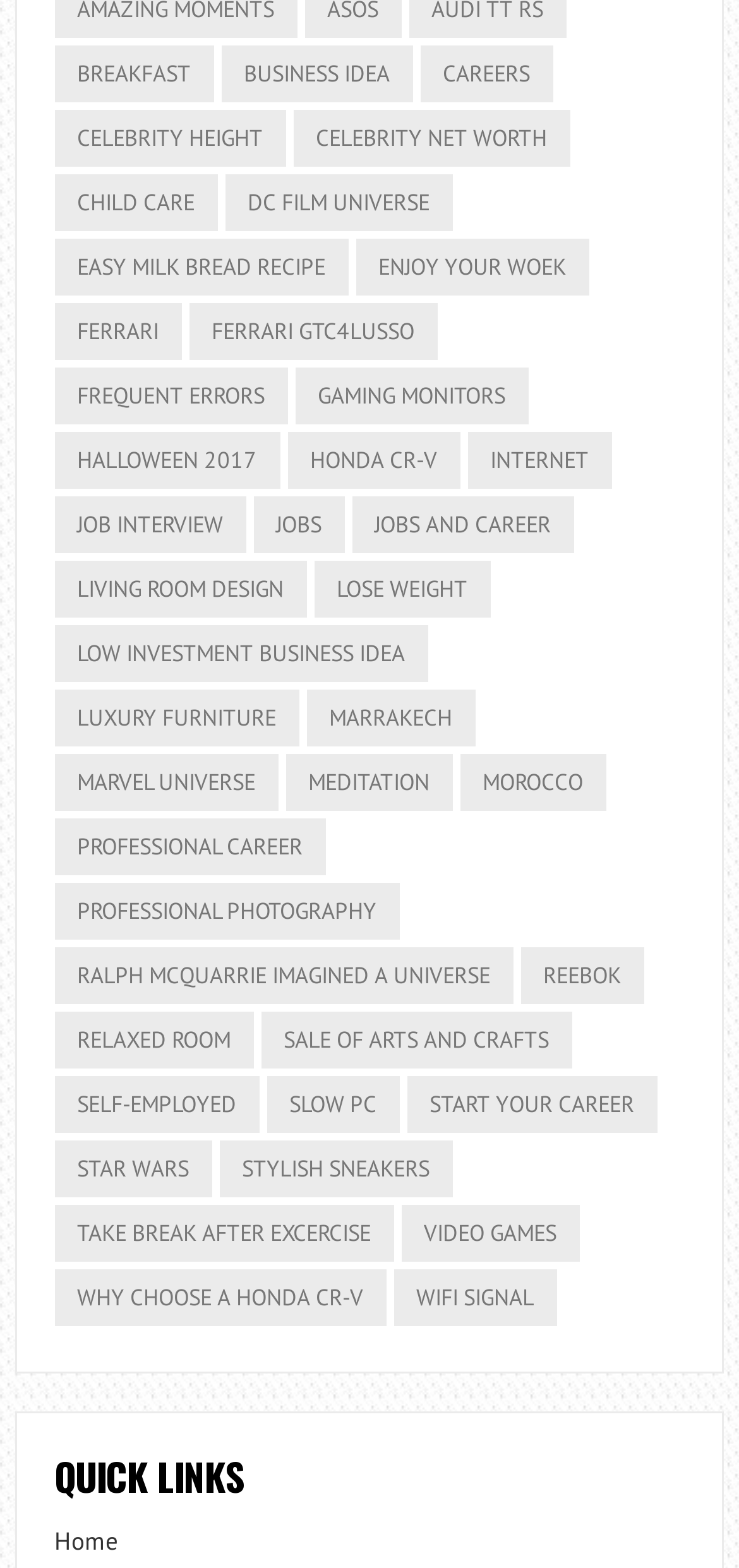Can you give a detailed response to the following question using the information from the image? How many items are in the 'celebrity Net Worth' category?

The link element with the text 'CELEBRITY NET WORTH' has a sibling text element indicating that it has 3 items.